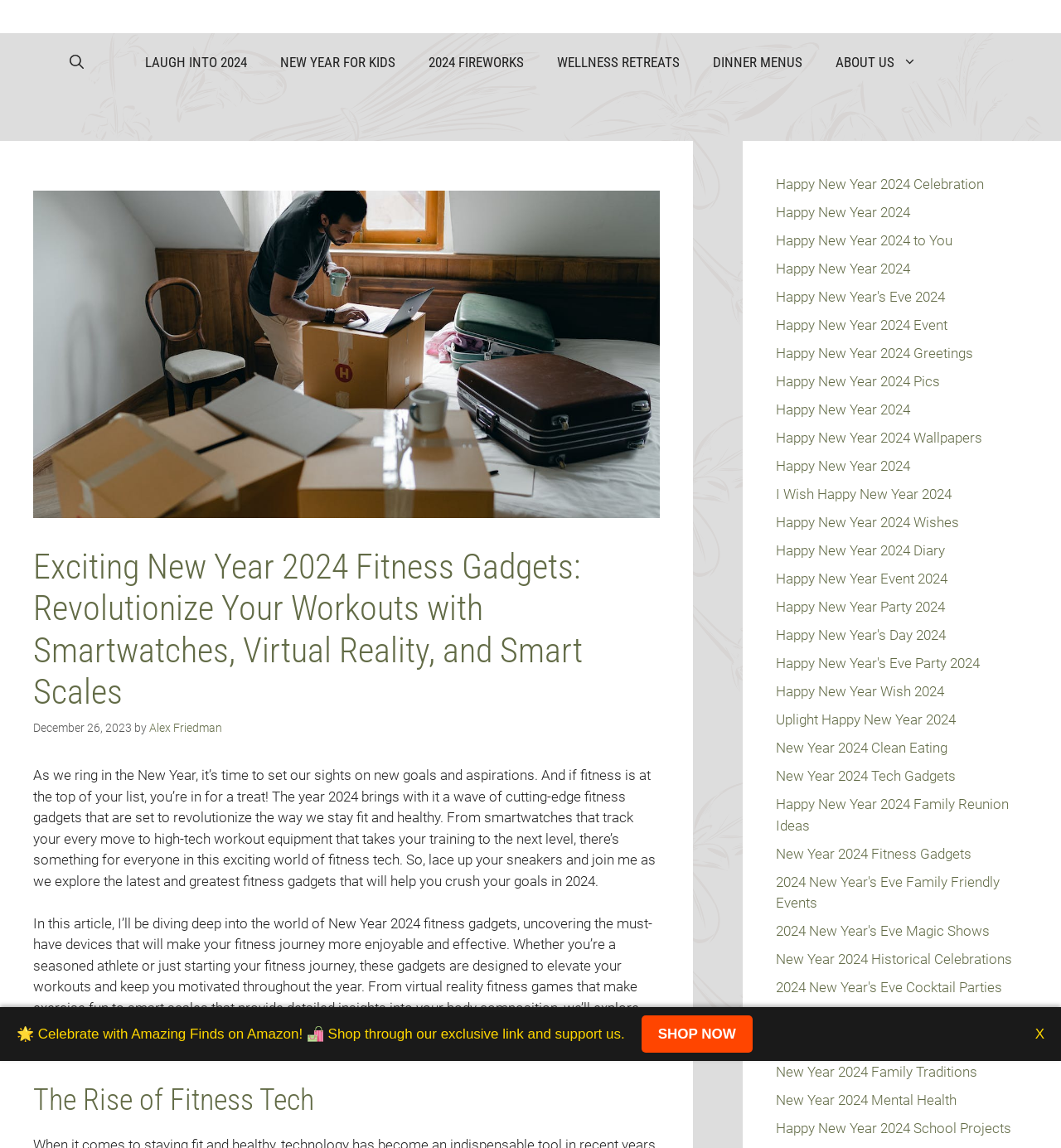Locate the bounding box coordinates of the element that should be clicked to fulfill the instruction: "Explore 'The Rise of Fitness Tech'".

[0.031, 0.943, 0.622, 0.974]